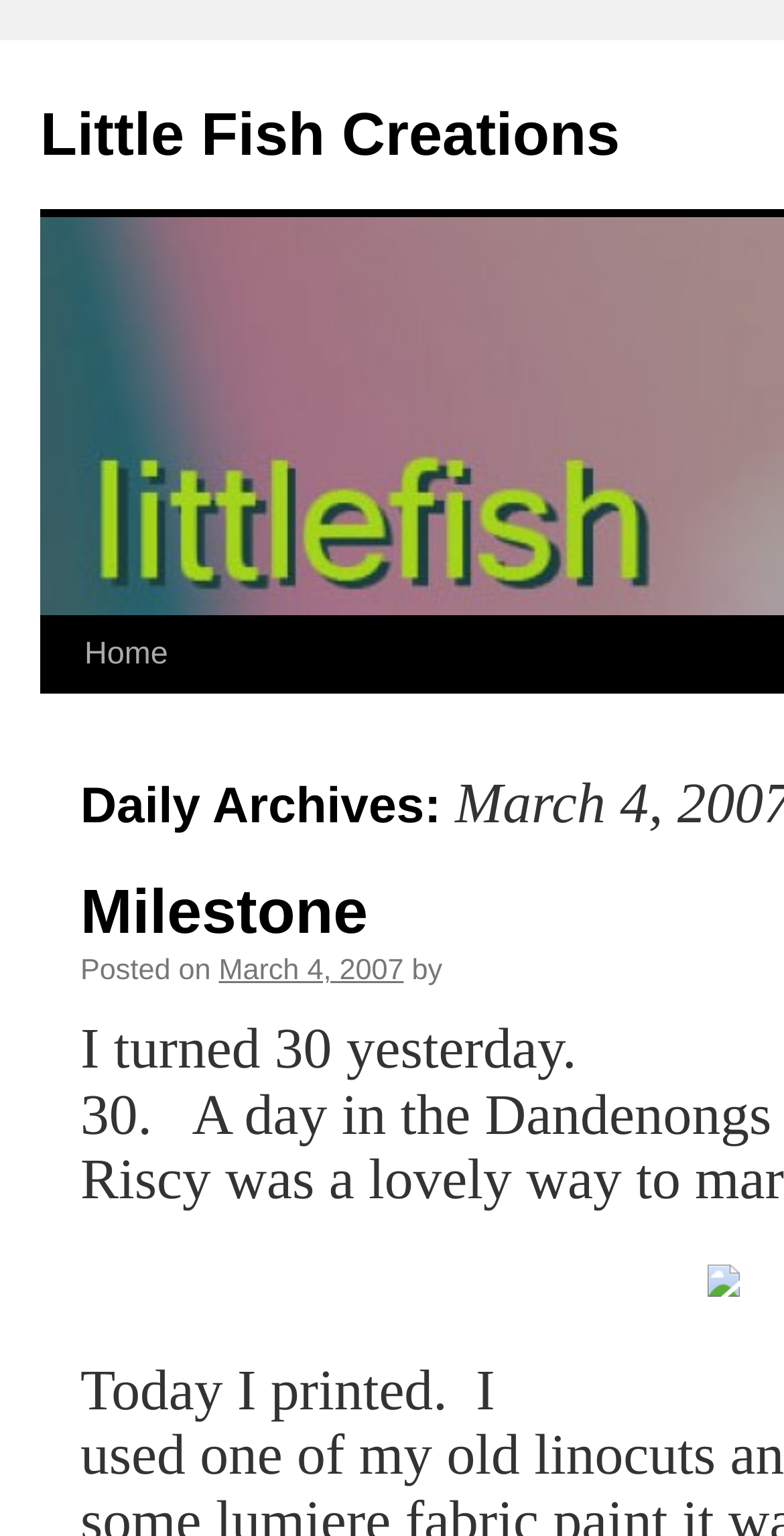Utilize the details in the image to thoroughly answer the following question: What is the author's age?

The author's age can be determined by reading the text 'I turned 30 yesterday.' which indicates that the author has just celebrated their 30th birthday.